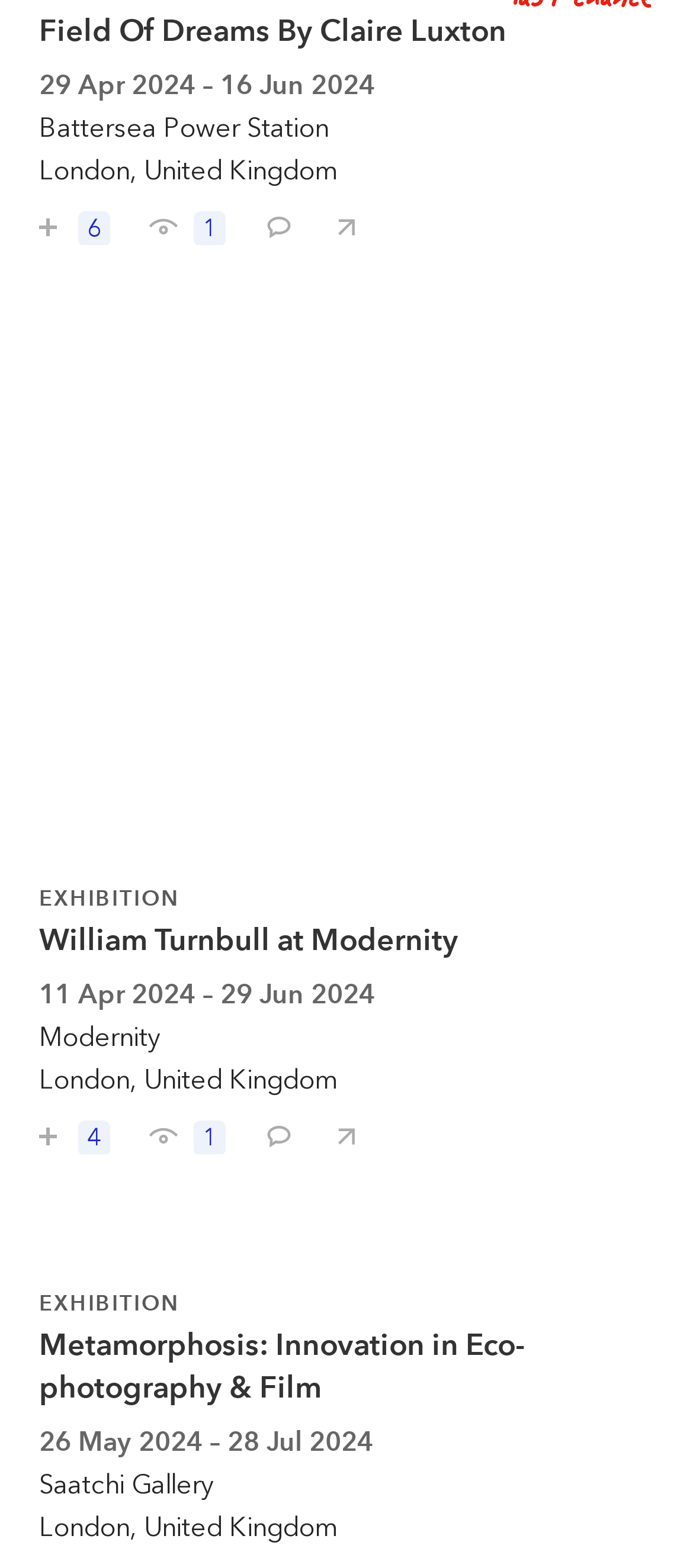How many images are there on the webpage?
Please respond to the question with a detailed and informative answer.

I found one image element on the webpage, which is the image associated with the 'William Turnbull at Modernity' exhibition. Therefore, there is only 1 image on the webpage.